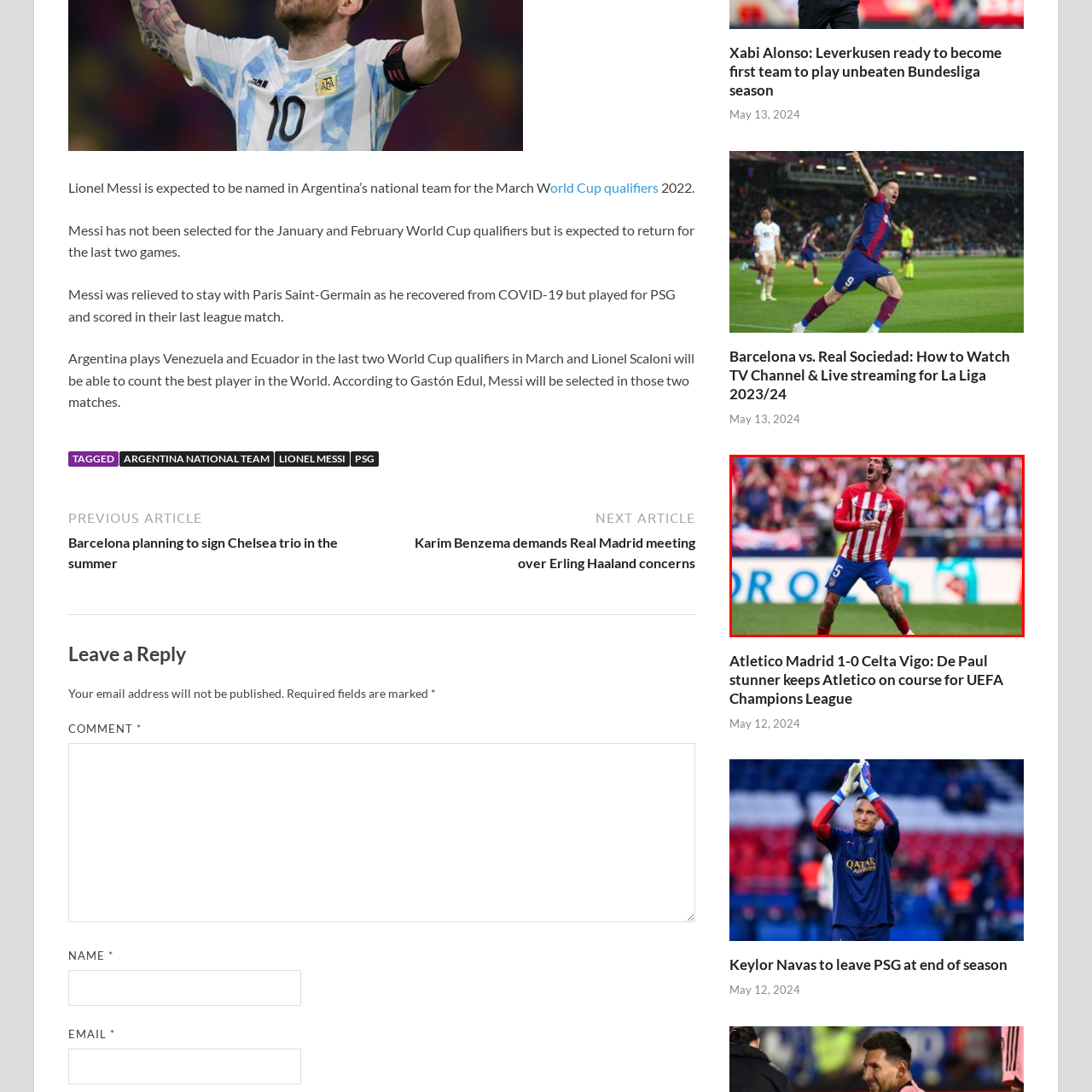When did the match take place? Look at the image outlined by the red bounding box and provide a succinct answer in one word or a brief phrase.

May 12, 2024